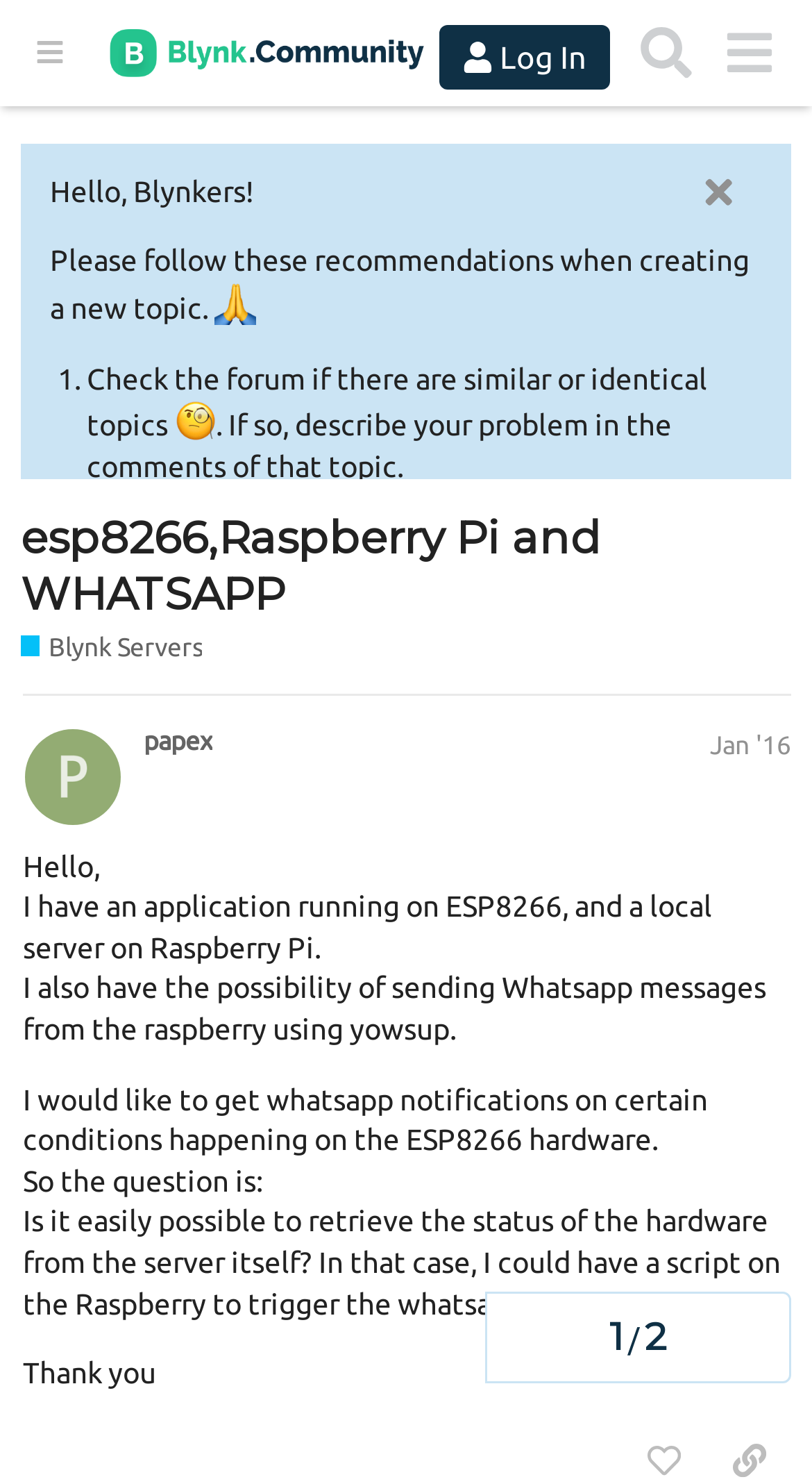Determine the bounding box coordinates of the region to click in order to accomplish the following instruction: "Click the 'Blynk Community' link". Provide the coordinates as four float numbers between 0 and 1, specifically [left, top, right, bottom].

[0.121, 0.012, 0.523, 0.06]